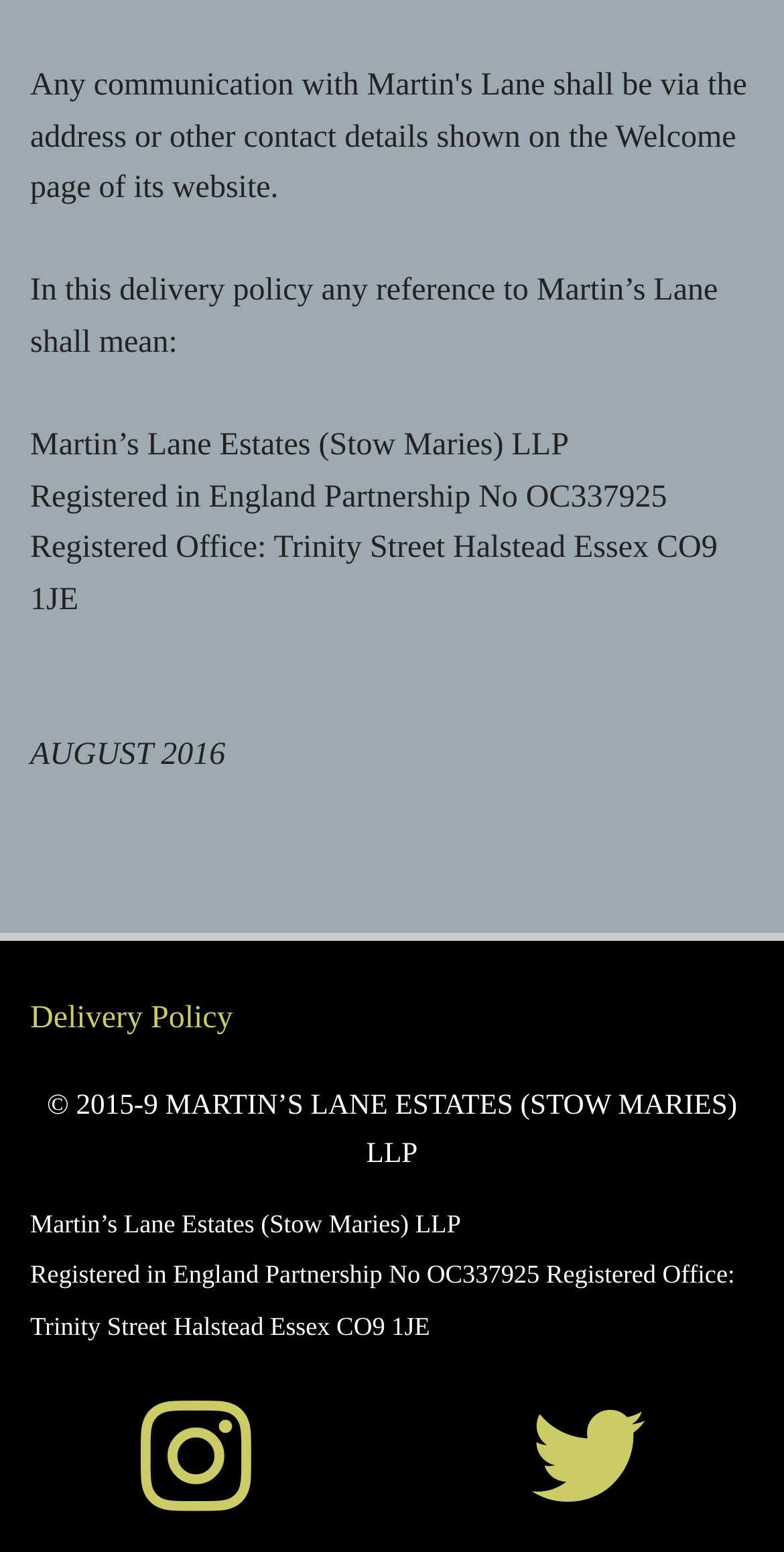Use a single word or phrase to answer the question: 
What is the address of the registered office?

Trinity Street Halstead Essex CO9 1JE